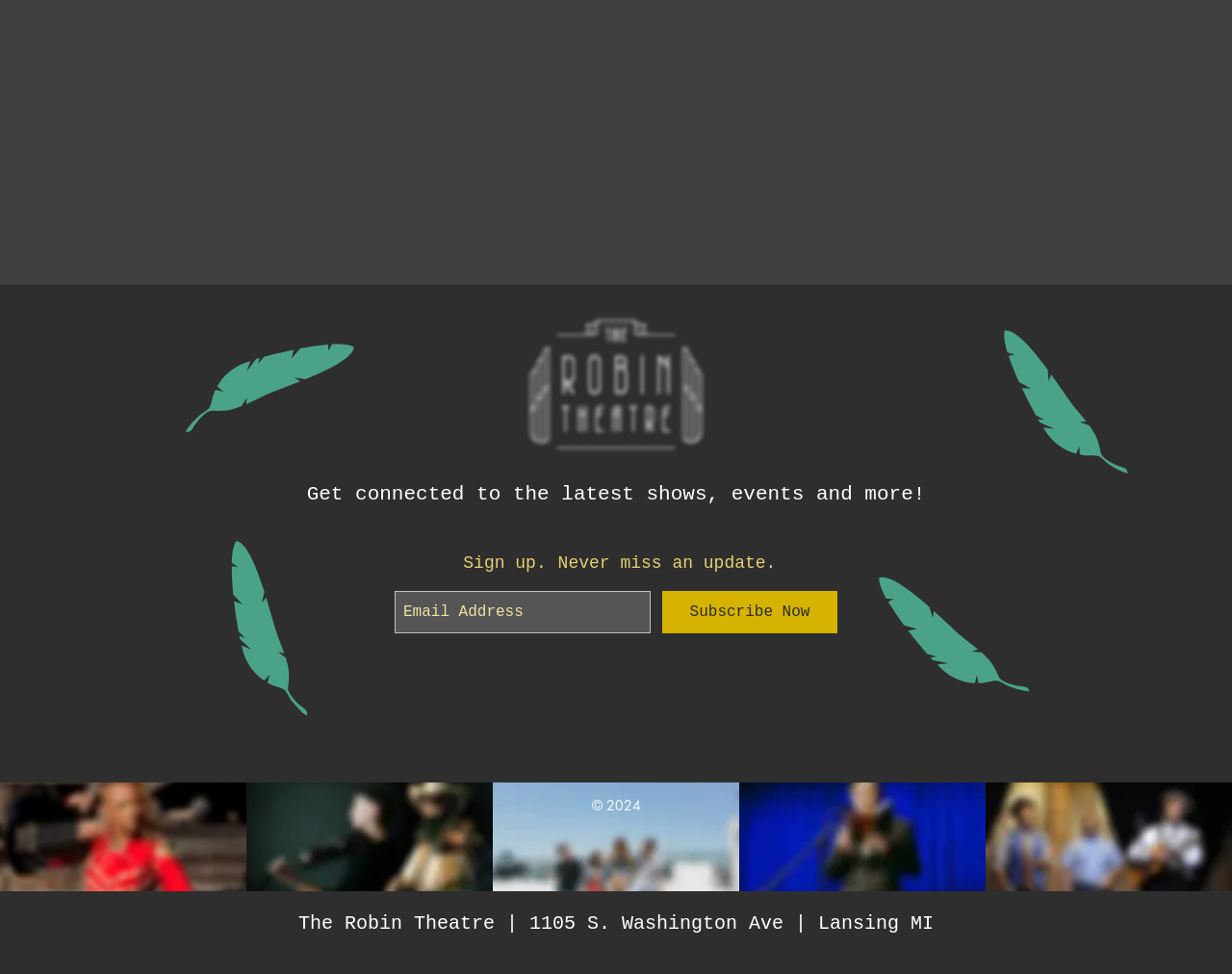What is the function of the 'Subscribe Now' button?
Provide an in-depth and detailed answer to the question.

The 'Subscribe Now' button is placed next to the email address textbox and has a clear call-to-action, suggesting that it is used to submit the user's email address to receive updates.